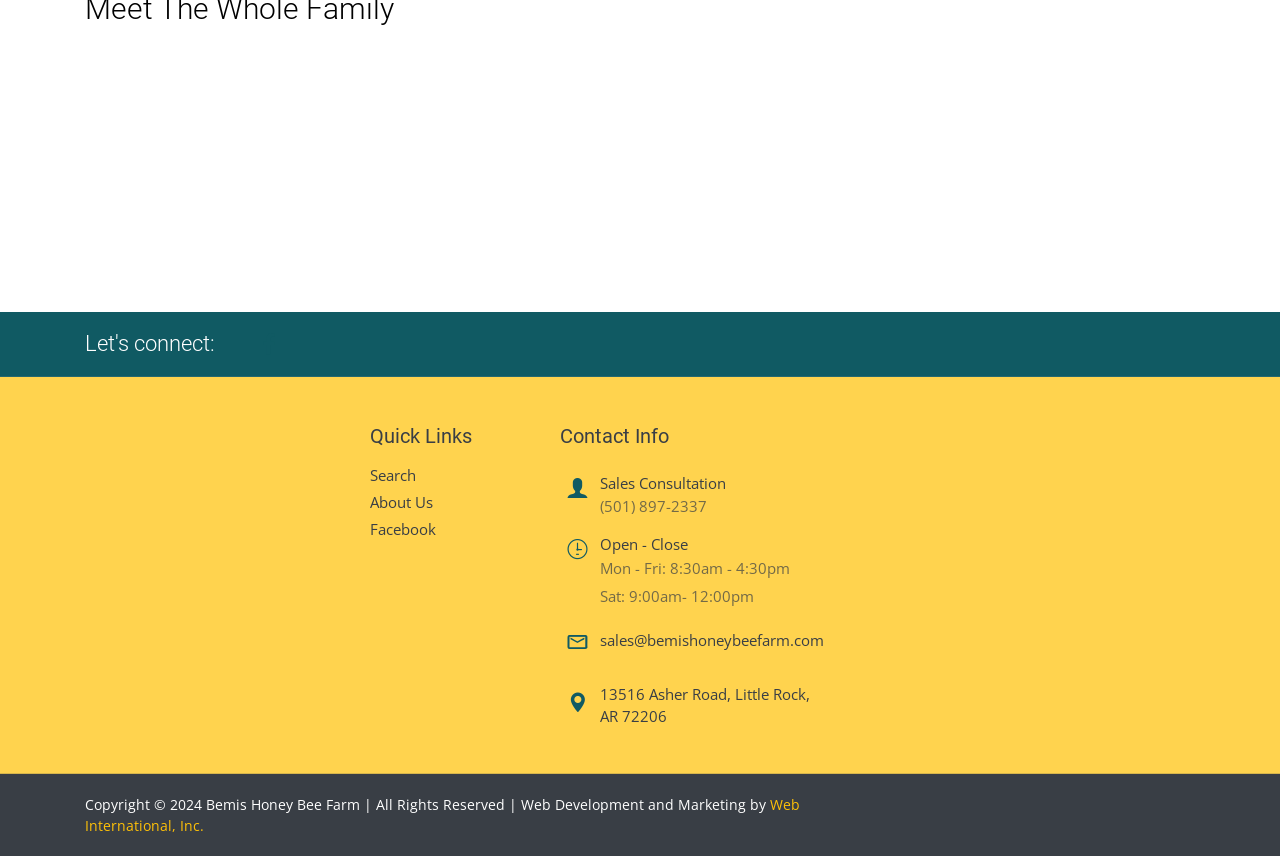What is the phone number for sales consultation?
Answer the question in a detailed and comprehensive manner.

The phone number for sales consultation can be found in the link with the text 'Sales Consultation (501) 897-2337' which is located in the contact info section of the webpage.